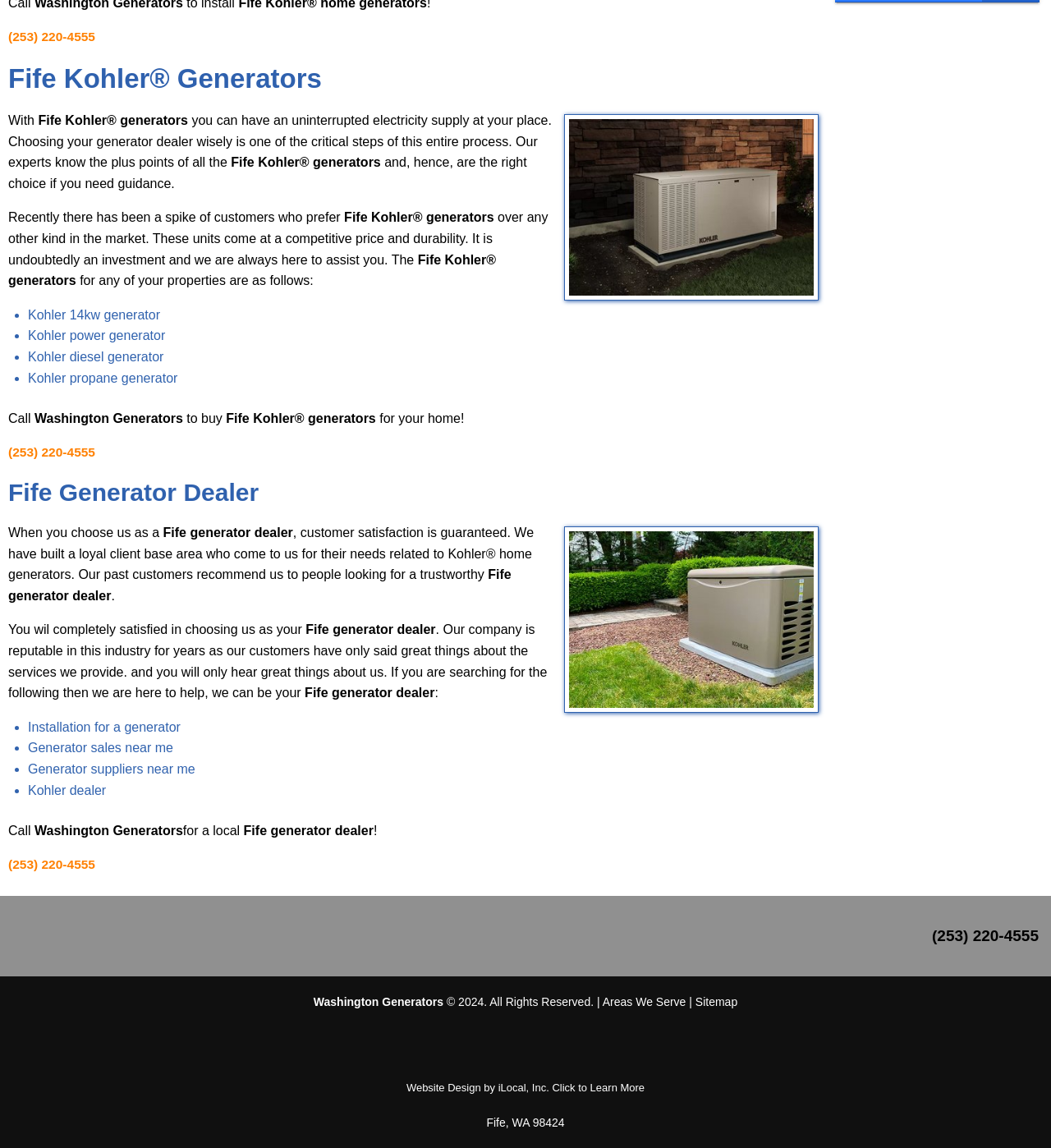Determine the bounding box coordinates for the UI element matching this description: "Areas We Serve".

[0.573, 0.867, 0.653, 0.879]